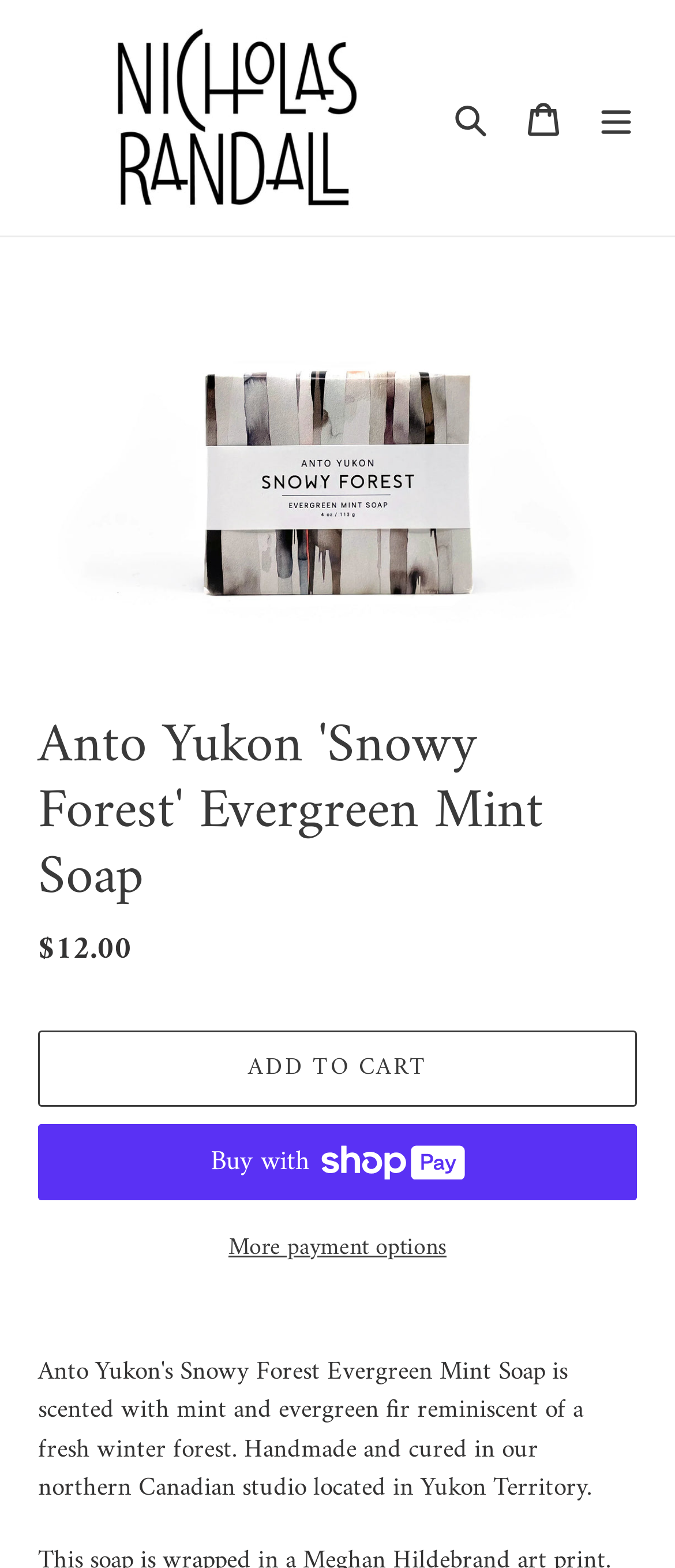Offer a comprehensive description of the webpage’s content and structure.

This webpage appears to be a product page for Anto Yukon's Festive Fir Soap. At the top left, there is a link to "Nicholas Randall Oak Bay" accompanied by a small image. To the right of this link, there are three buttons: "Search", "Cart", and "Menu". The "Menu" button controls a mobile navigation menu.

Below the top navigation, there is a large image of the soap product, taking up most of the width of the page. Above the image, there is a heading that reads "Anto Yukon 'Snowy Forest' Evergreen Mint Soap". 

Below the image, there is a description list with two sections. The first section has a label "Regular price" and the second section displays the price "$12.00". 

Underneath the description list, there are three buttons: "Add to cart", "Buy now with ShopPay", and "More payment options". The "Add to cart" button has a popup dialog. The "Buy now with ShopPay" button has a small image to its right.